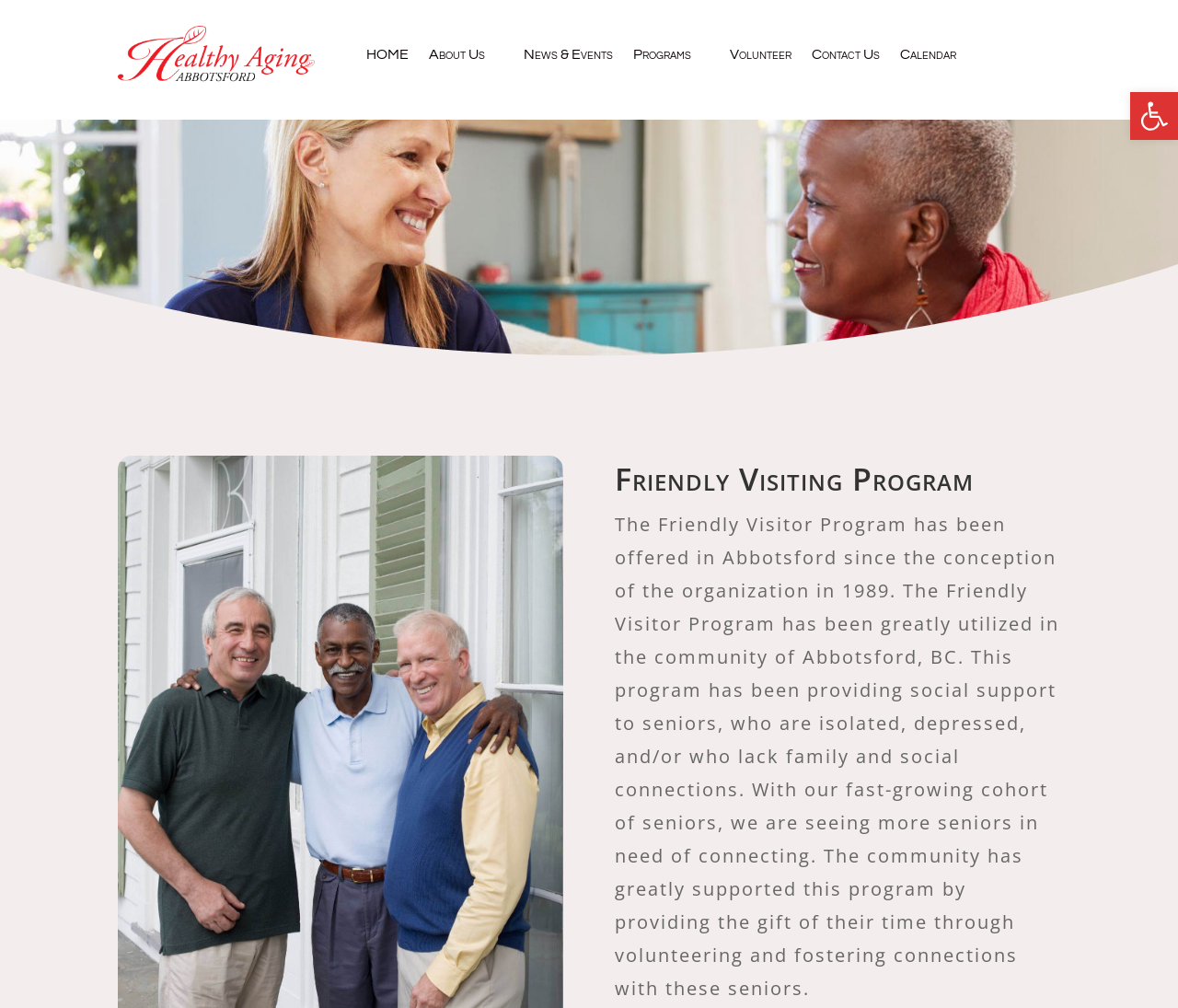Please answer the following question using a single word or phrase: What is the main purpose of the Friendly Visitor Program?

Social support to seniors